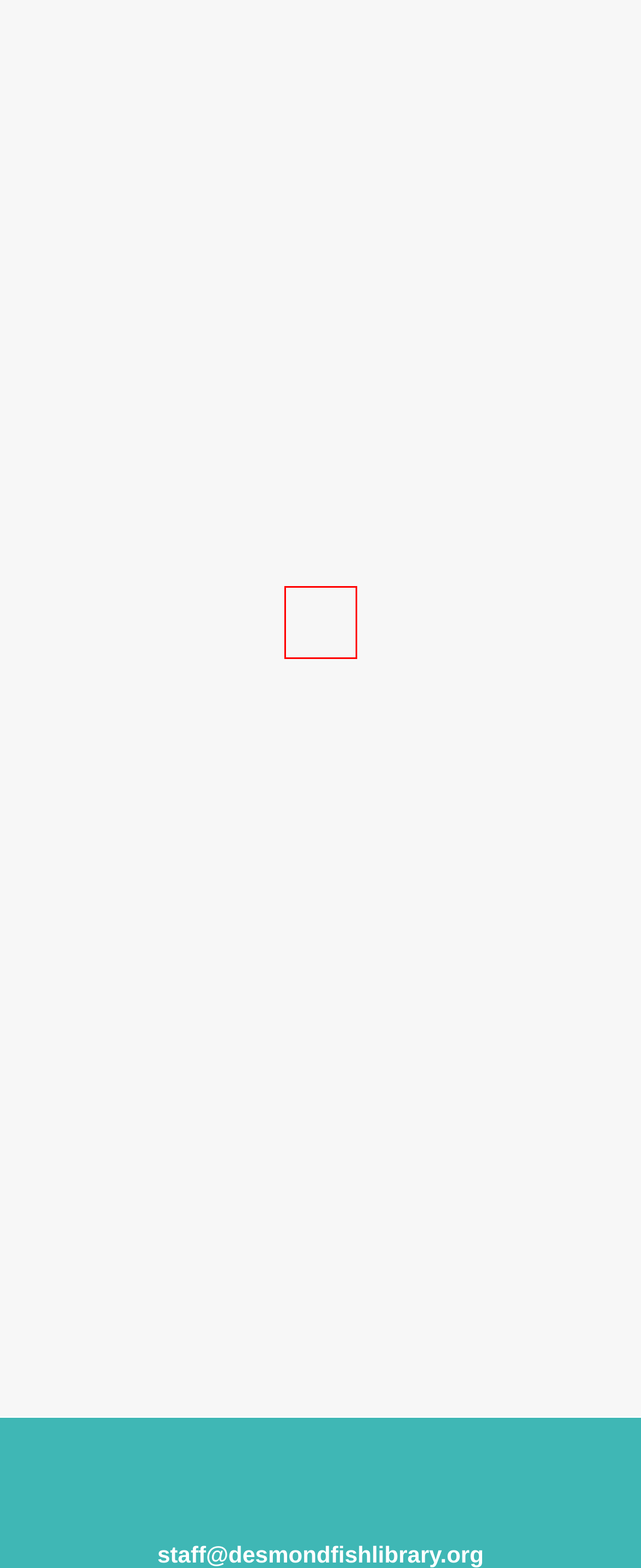You have a screenshot showing a webpage with a red bounding box around a UI element. Choose the webpage description that best matches the new page after clicking the highlighted element. Here are the options:
A. Page to Screen Book Club | Desmond-Fish Public Library
B. Page to Screen Book Club: The Joy Luck Club | Desmond-Fish Public Library
C. Manage Your Account | Desmond-Fish Public Library
D. Events from June 19 – June 3 › Adults Special ›  – Desmond-Fish Public Library
E. New Parents Support Group: In-Person at the Library! | Desmond-Fish Public Library
F. Desmond-Fish Public Library | The Alice Curtis Desmond and Hamilton Fish Library
G. Schedule Appointment with Desmond-Fish Public Library
H. Events from June 19 – April 9 › All Special ›  – Desmond-Fish Public Library

G